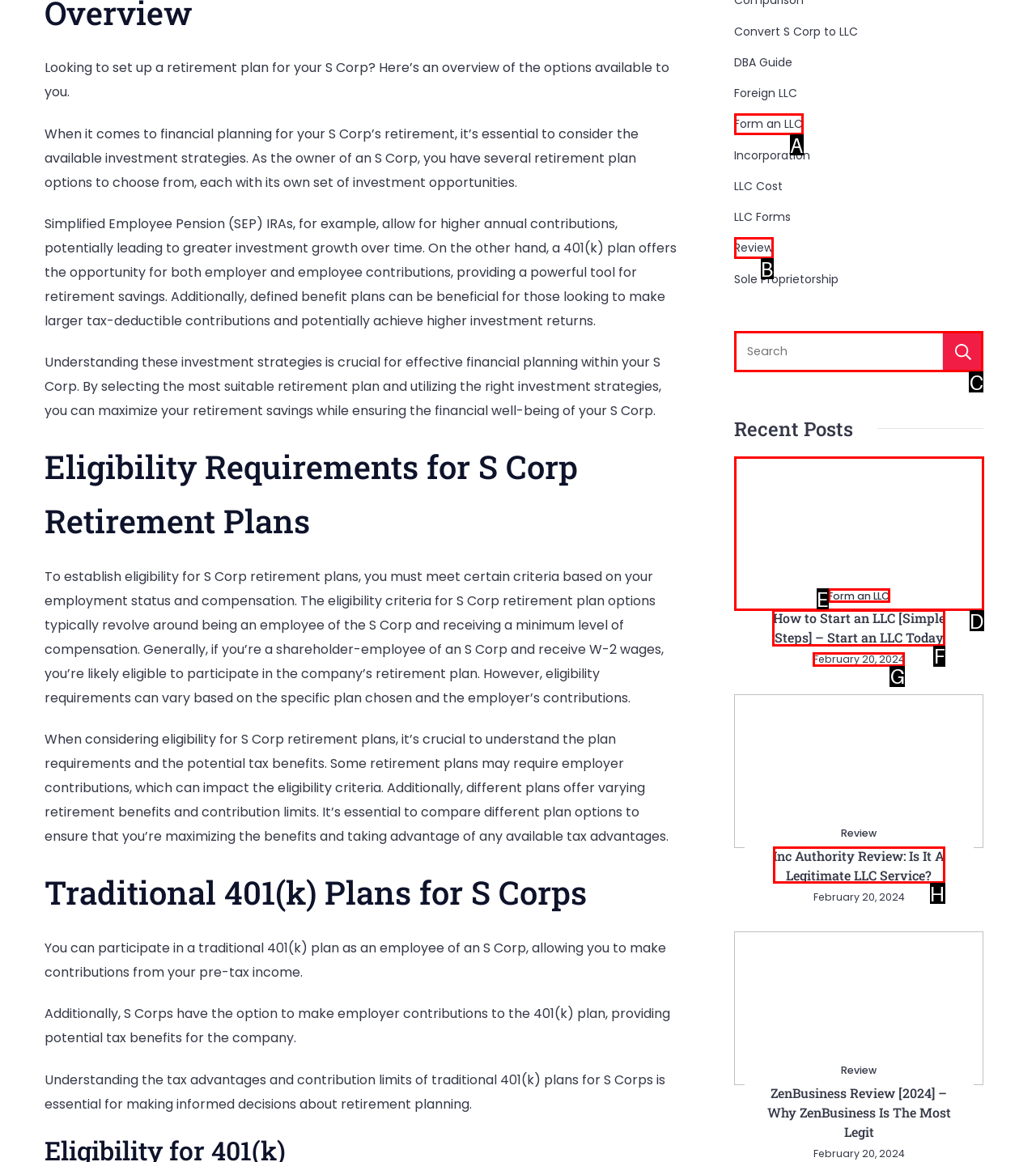Choose the letter of the option that needs to be clicked to perform the task: Search for something. Answer with the letter.

C